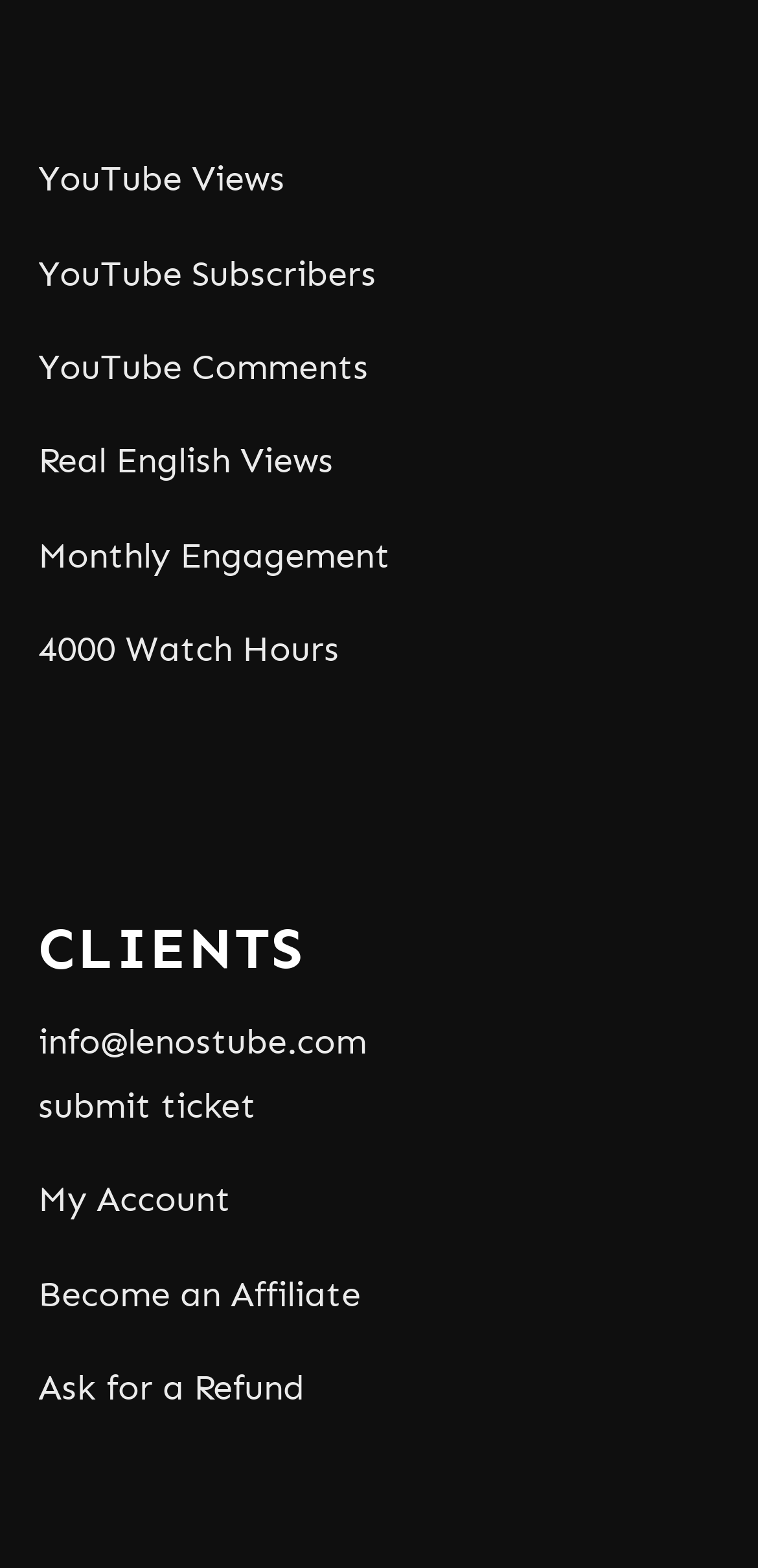What is the vertical position of the 'Monthly Engagement' link relative to the 'YouTube Subscribers' link?
Based on the image, respond with a single word or phrase.

Below